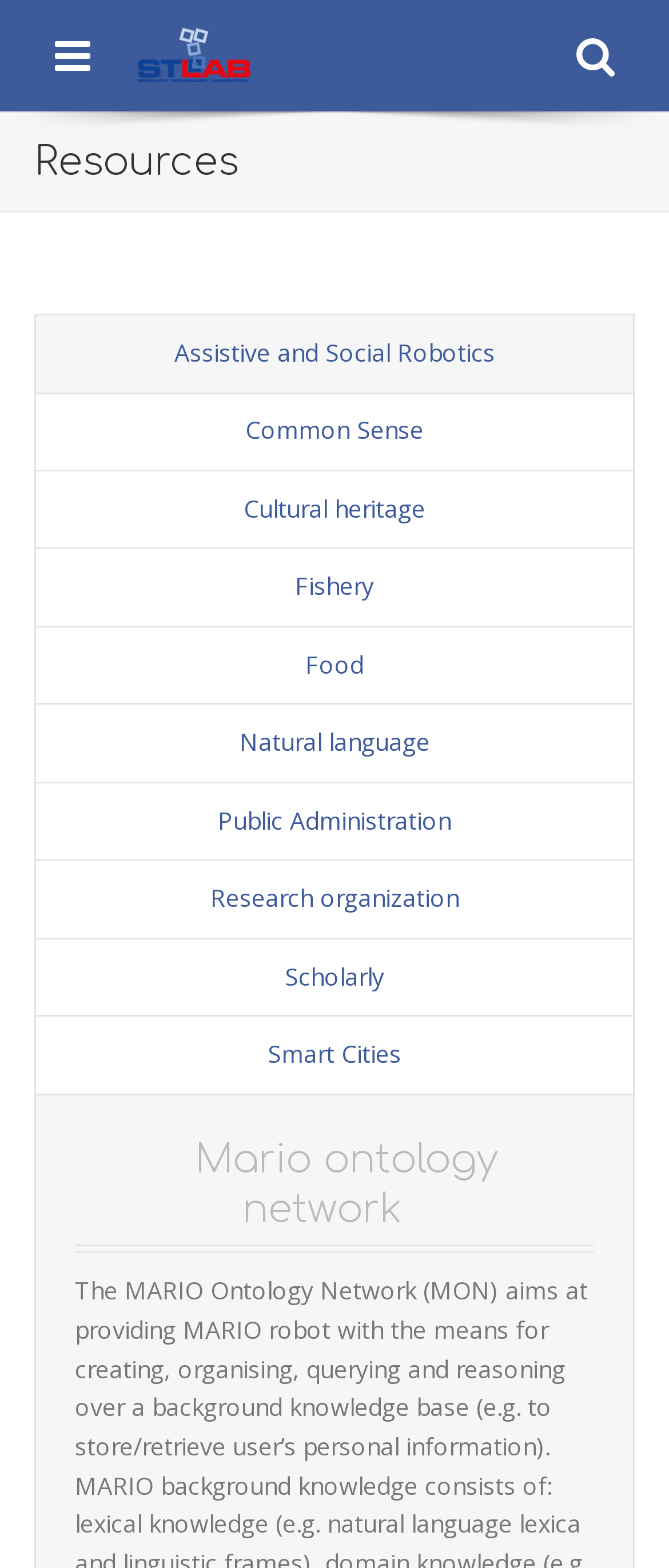Please specify the bounding box coordinates of the clickable region to carry out the following instruction: "search something". The coordinates should be four float numbers between 0 and 1, in the format [left, top, right, bottom].

[0.831, 0.0, 0.949, 0.071]